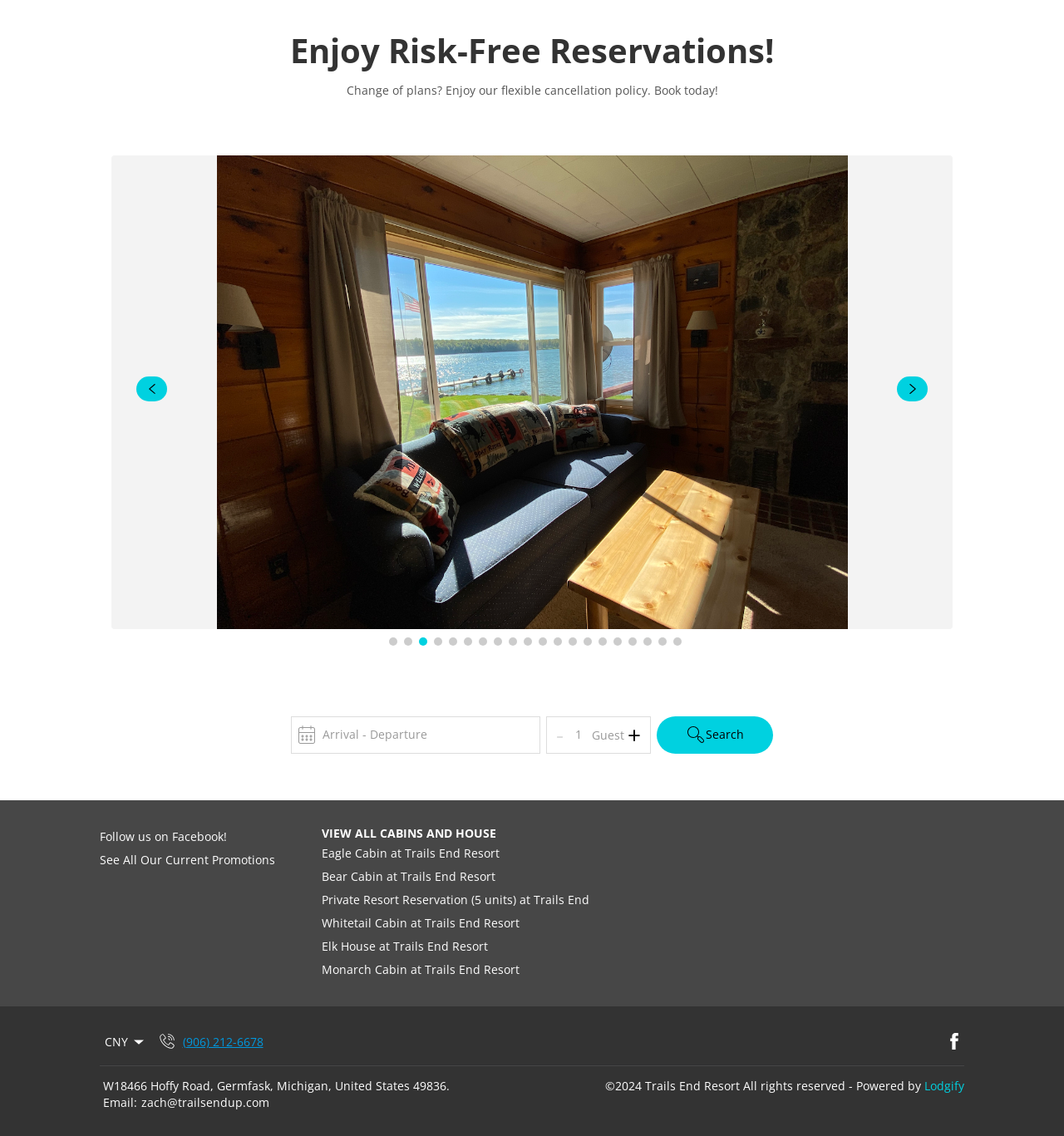Identify the bounding box coordinates of the element that should be clicked to fulfill this task: "Change the currency". The coordinates should be provided as four float numbers between 0 and 1, i.e., [left, top, right, bottom].

[0.094, 0.908, 0.142, 0.927]